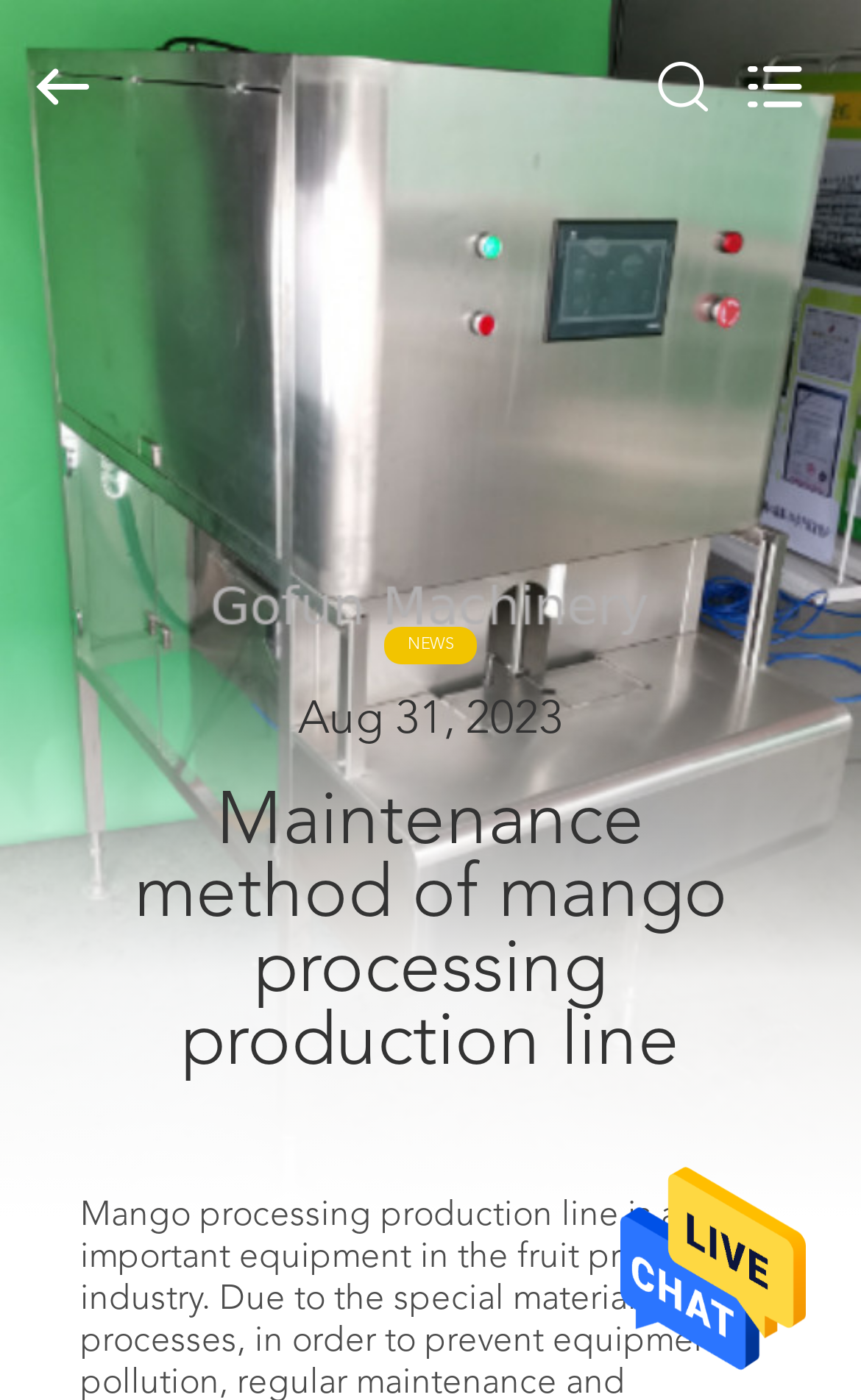Please specify the bounding box coordinates of the area that should be clicked to accomplish the following instruction: "Search what you want". The coordinates should consist of four float numbers between 0 and 1, i.e., [left, top, right, bottom].

[0.0, 0.0, 0.88, 0.123]